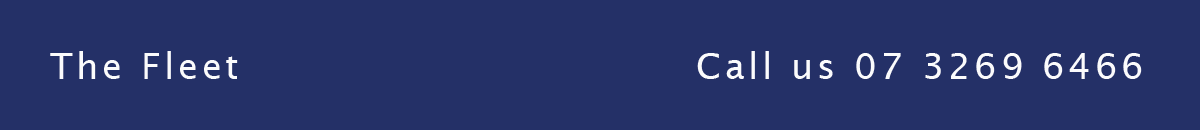What is the focus of the company?
Please interpret the details in the image and answer the question thoroughly.

The focus of the company is on customer service because the layout of the section effectively combines clear communication with an aesthetically pleasing presentation, and the phone number is provided to invite visitors to get in touch for inquiries or bookings, emphasizing the company's customer service focus.